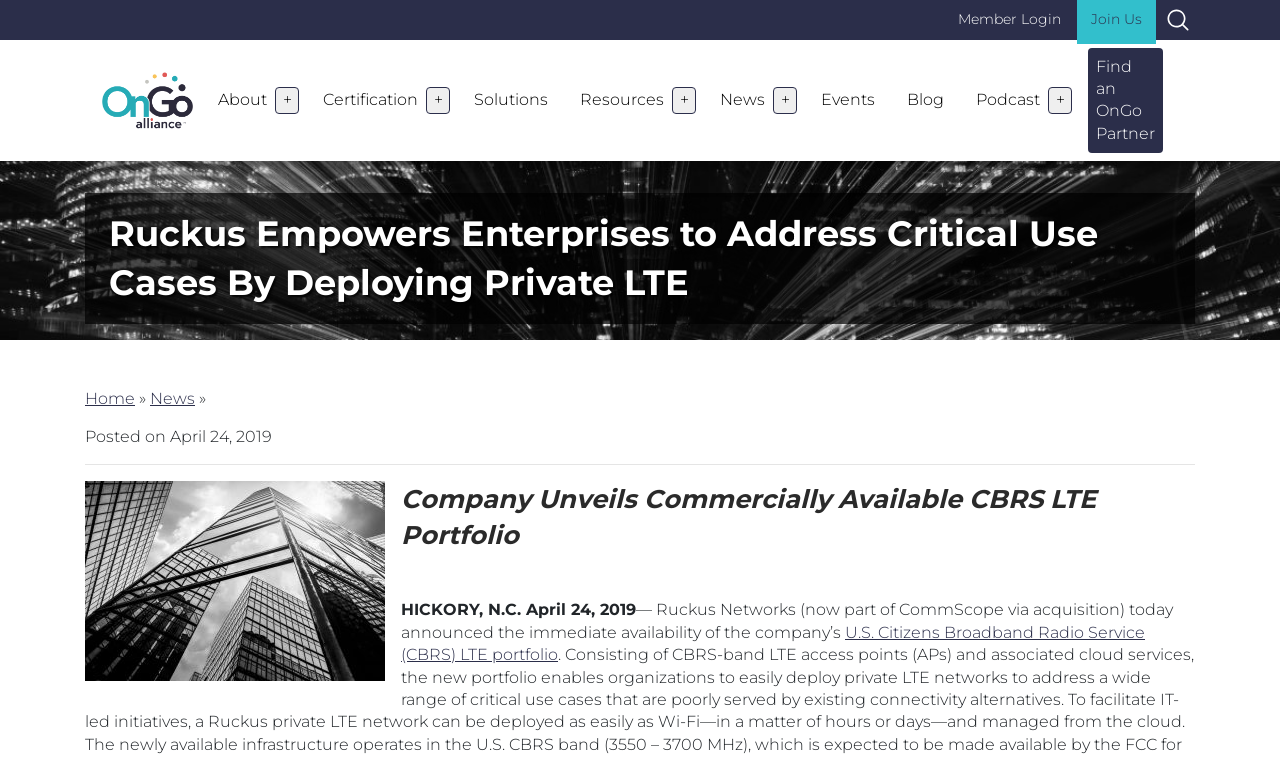Please pinpoint the bounding box coordinates for the region I should click to adhere to this instruction: "login as a member".

[0.741, 0.0, 0.837, 0.052]